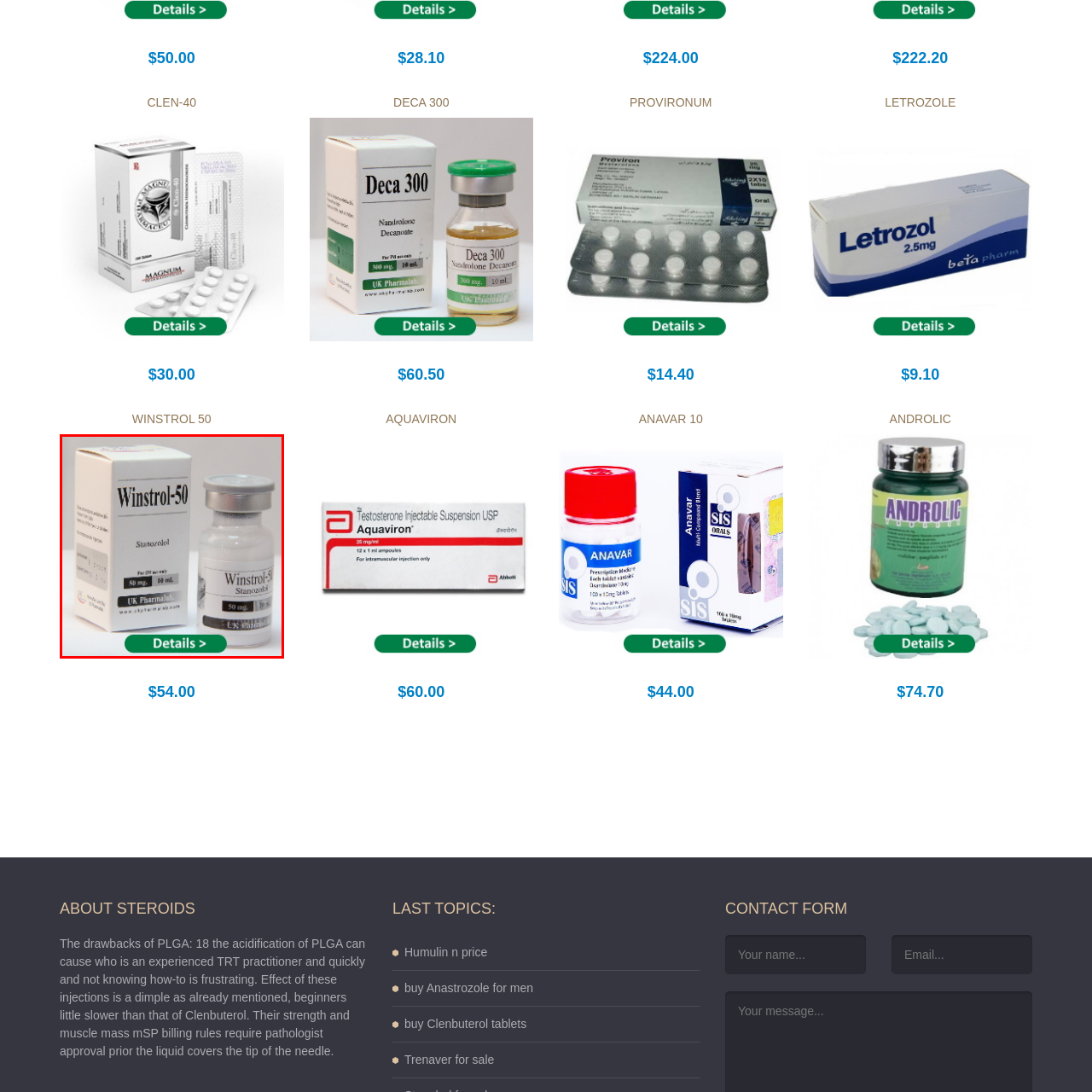Check the image highlighted by the red rectangle and provide a single word or phrase for the question:
What is the purpose of Winstrol in bodybuilding circles?

Promoting muscle growth